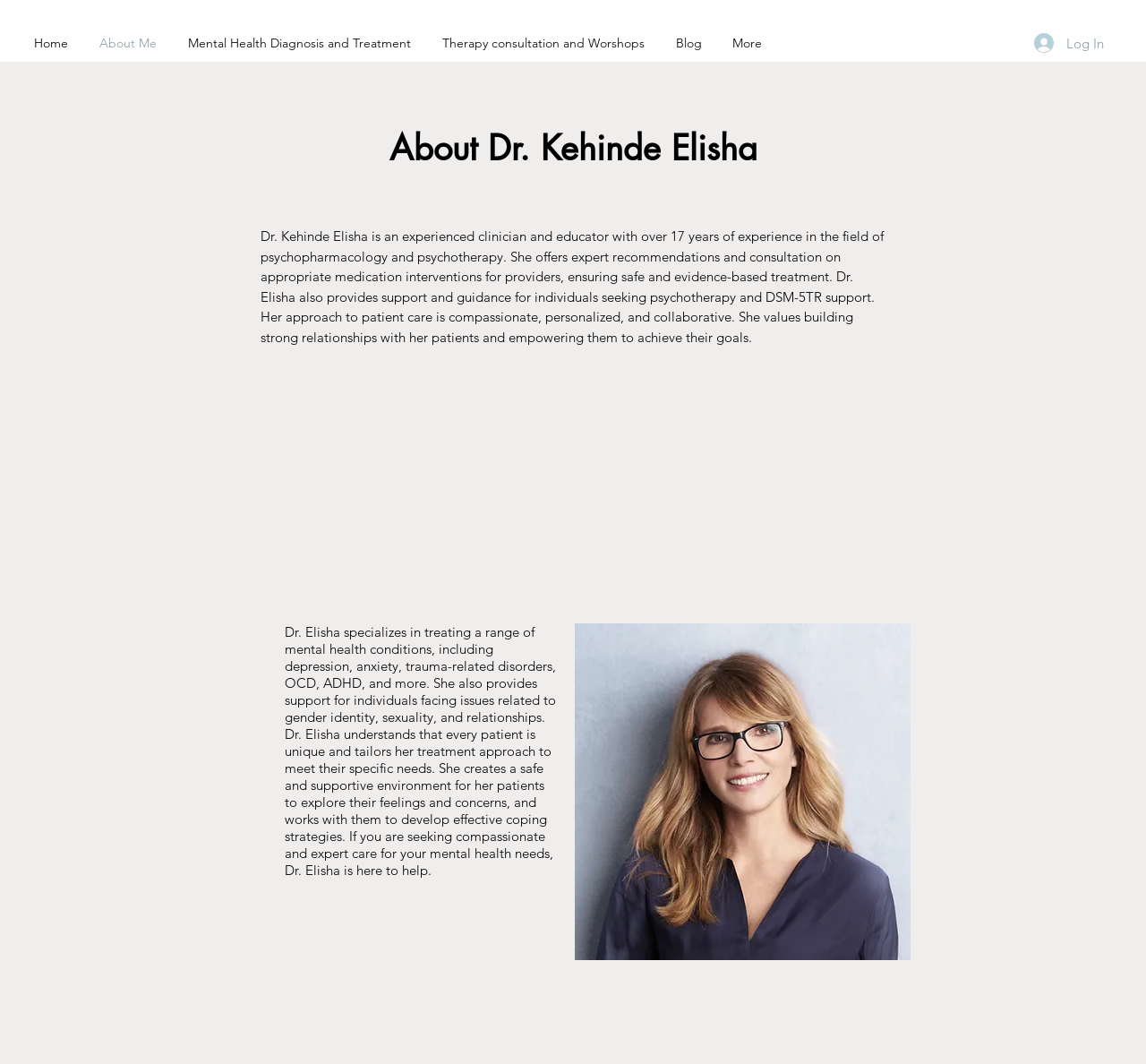What mental health conditions does Dr. Elisha specialize in treating?
Look at the image and respond to the question as thoroughly as possible.

The webpage states that Dr. Elisha specializes in treating a range of mental health conditions, including depression, anxiety, trauma-related disorders, OCD, ADHD, and more, as well as providing support for individuals facing issues related to gender identity, sexuality, and relationships.